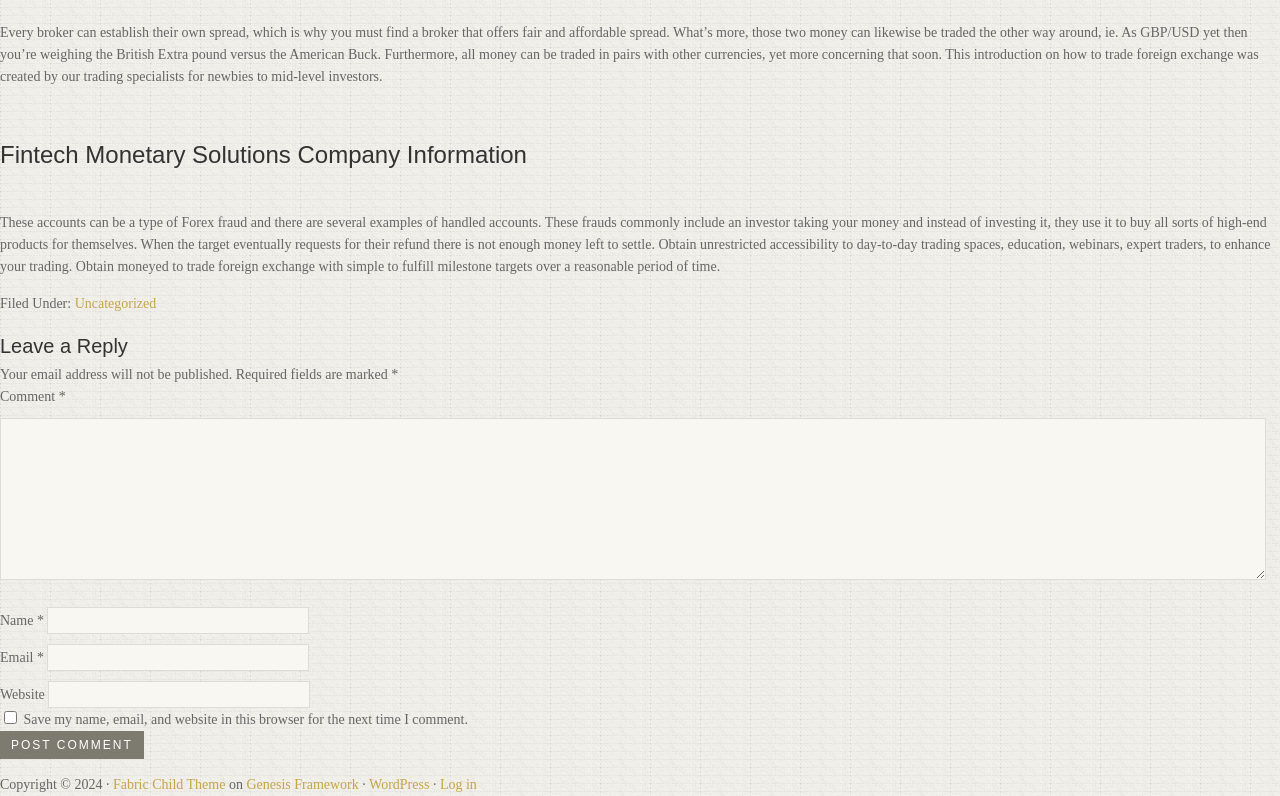Identify the bounding box coordinates of the region that needs to be clicked to carry out this instruction: "Click the Log in link". Provide these coordinates as four float numbers ranging from 0 to 1, i.e., [left, top, right, bottom].

[0.344, 0.976, 0.373, 0.995]